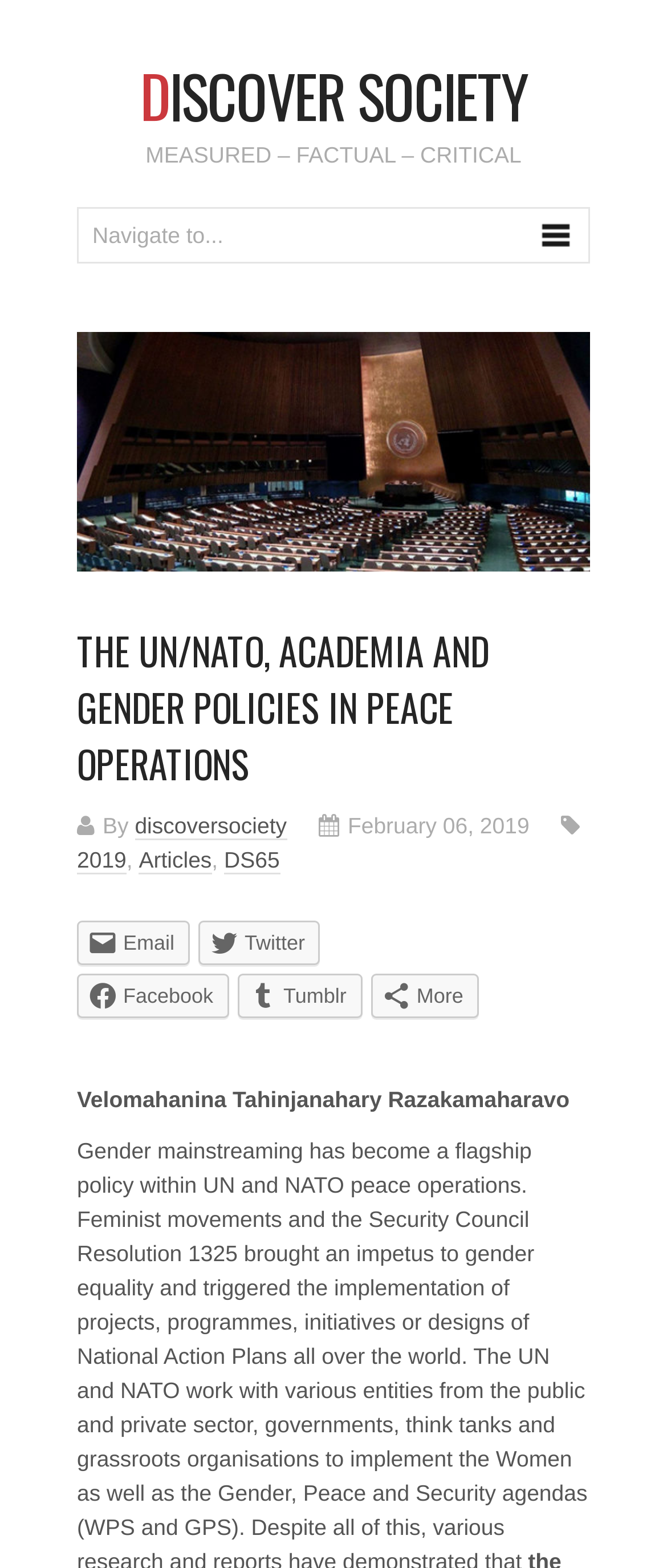Identify the bounding box for the described UI element: "Tumblr".

[0.356, 0.621, 0.543, 0.649]